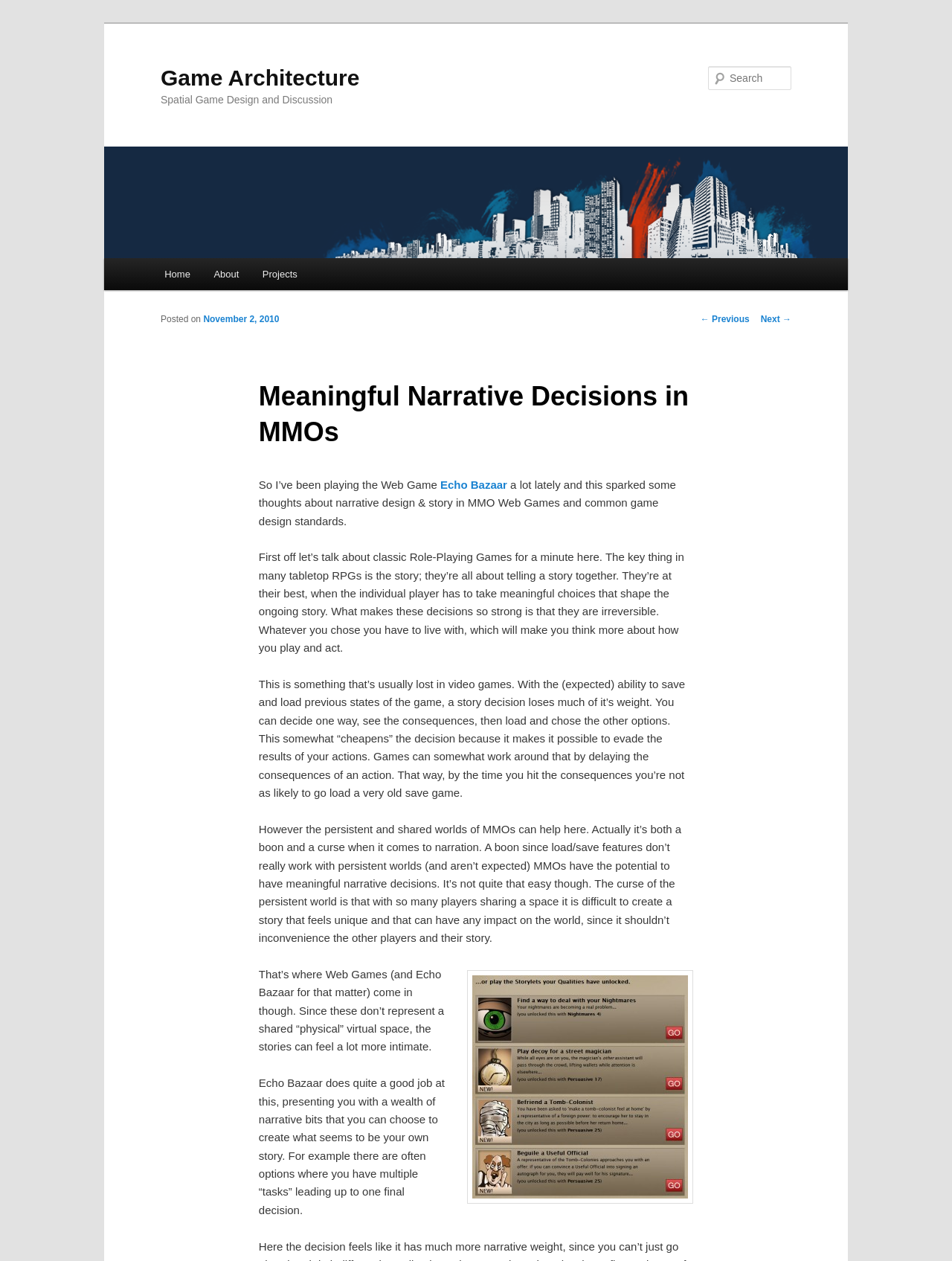Answer the question using only one word or a concise phrase: What type of RPGs are mentioned in the article?

Tabletop RPGs